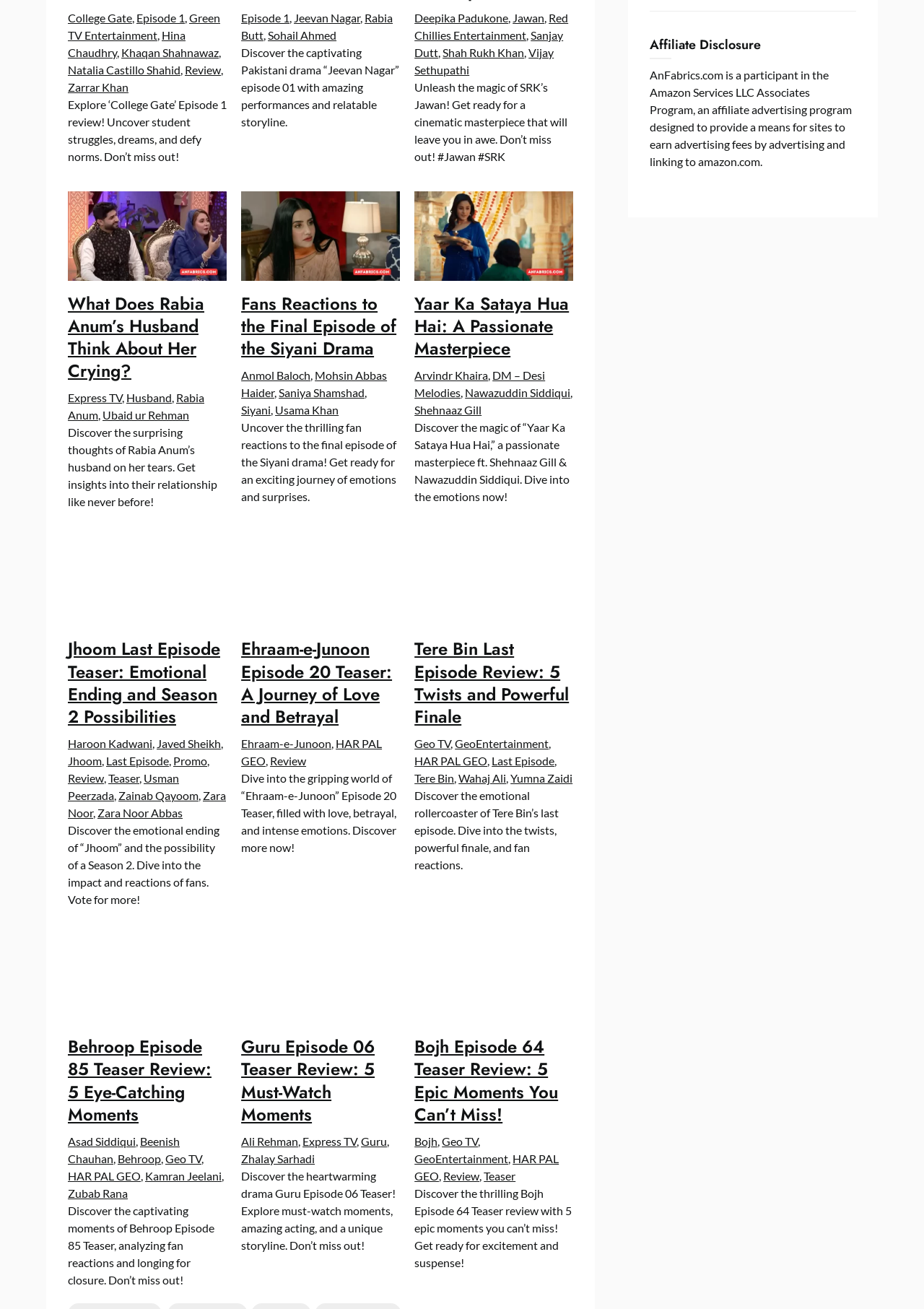Based on the element description Wahaj Ali, identify the bounding box coordinates for the UI element. The coordinates should be in the format (top-left x, top-left y, bottom-right x, bottom-right y) and within the 0 to 1 range.

[0.496, 0.589, 0.548, 0.6]